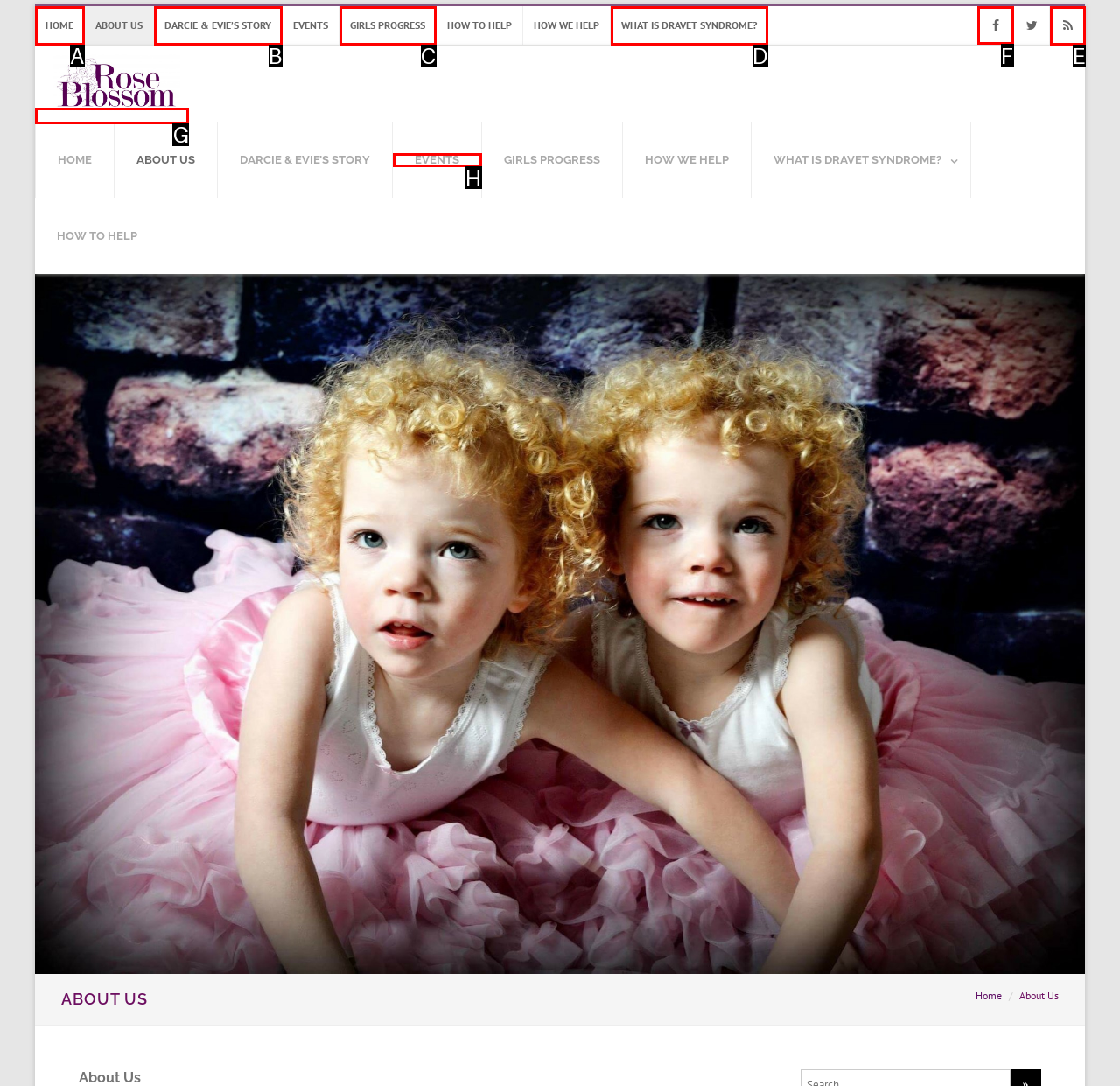Determine which UI element I need to click to achieve the following task: visit Facebook page Provide your answer as the letter of the selected option.

F